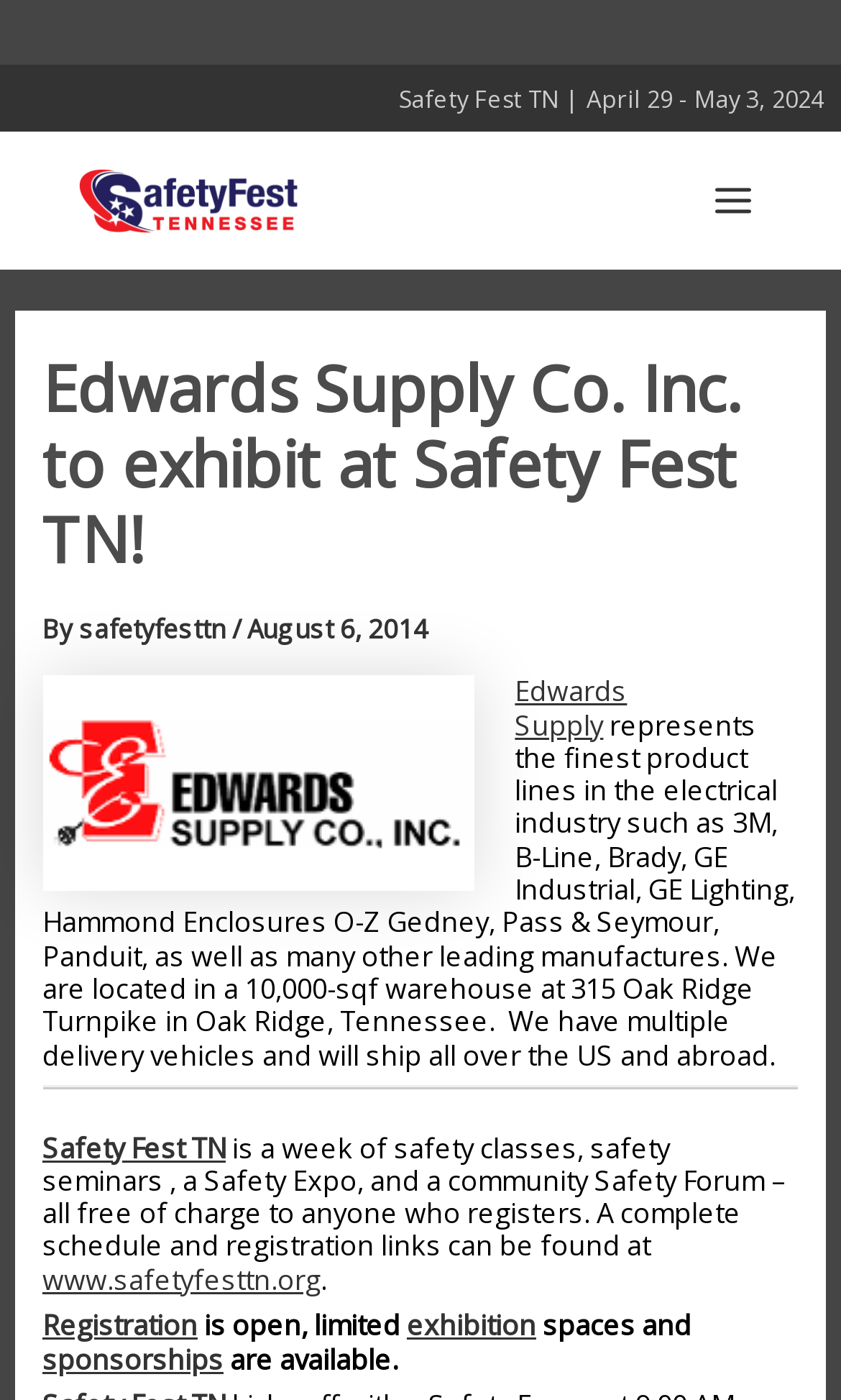Using the webpage screenshot and the element description Registration, determine the bounding box coordinates. Specify the coordinates in the format (top-left x, top-left y, bottom-right x, bottom-right y) with values ranging from 0 to 1.

[0.05, 0.933, 0.235, 0.961]